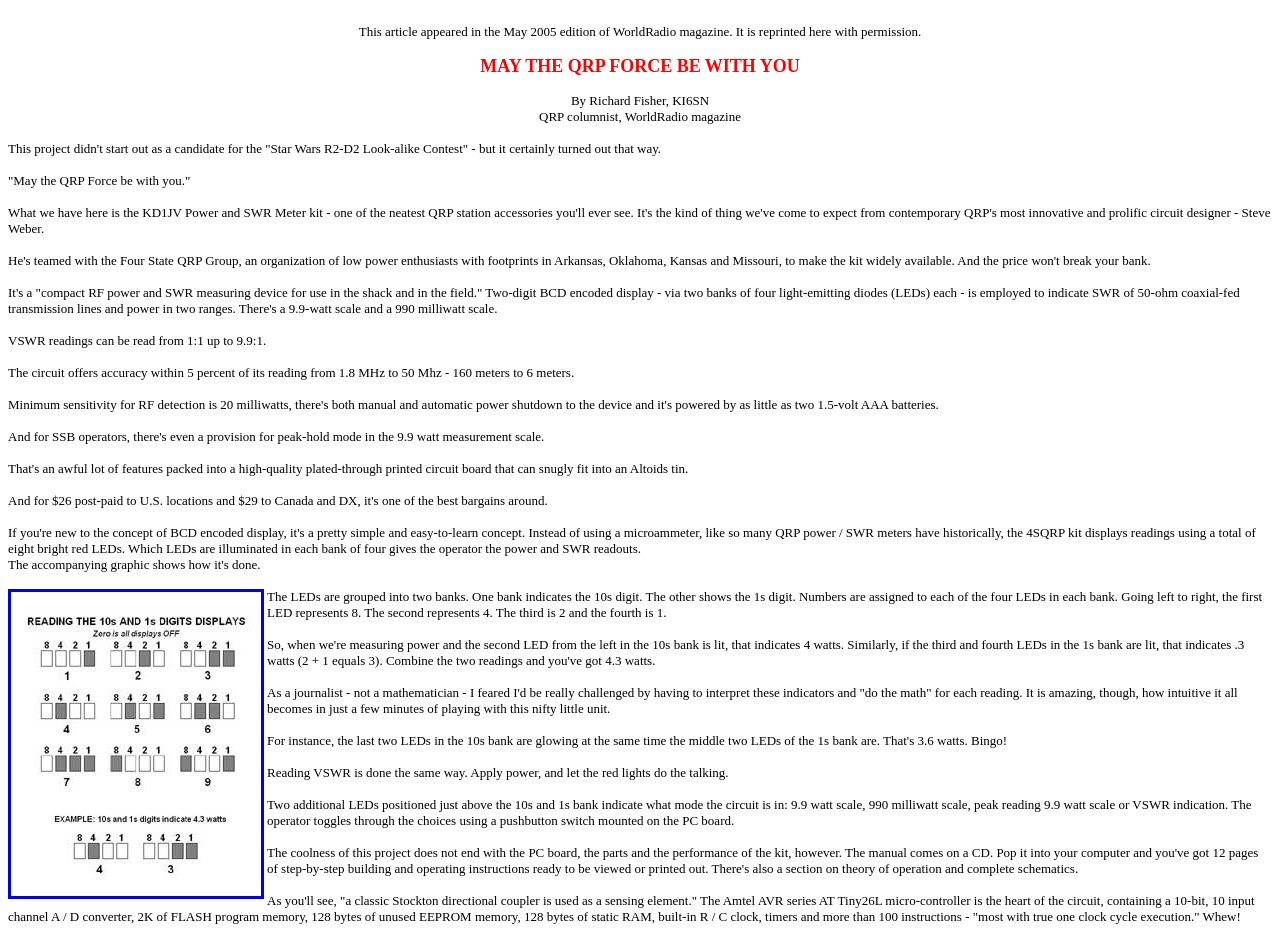What is the range of VSWR readings?
Look at the image and respond to the question as thoroughly as possible.

The text states that 'VSWR readings can be read from 1:1 up to 9.9:1', which clearly defines the range of VSWR readings the device can provide.